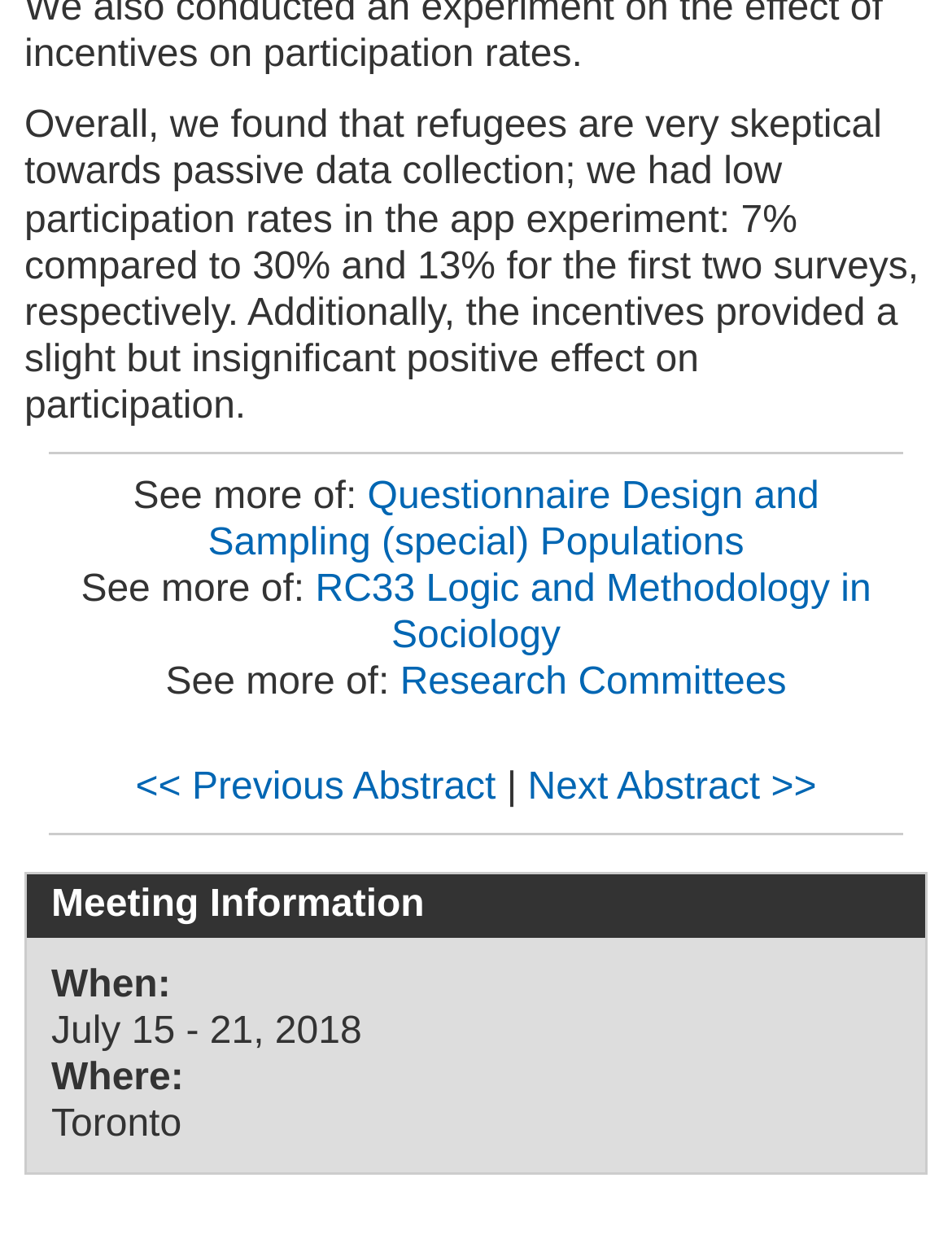Specify the bounding box coordinates (top-left x, top-left y, bottom-right x, bottom-right y) of the UI element in the screenshot that matches this description: Next Abstract >>

[0.554, 0.613, 0.858, 0.647]